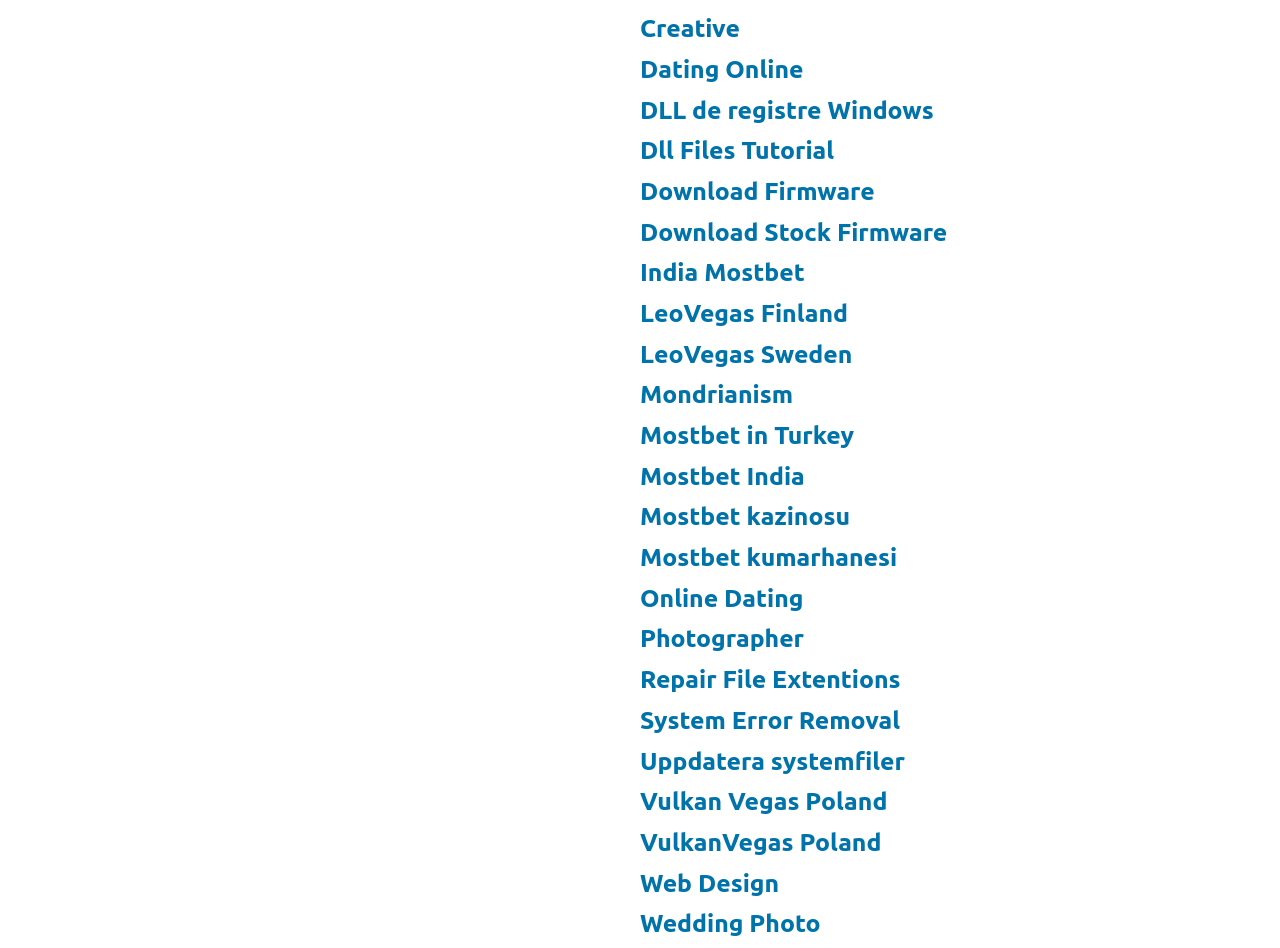Determine the bounding box coordinates of the clickable area required to perform the following instruction: "View Photographer". The coordinates should be represented as four float numbers between 0 and 1: [left, top, right, bottom].

[0.5, 0.659, 0.628, 0.688]